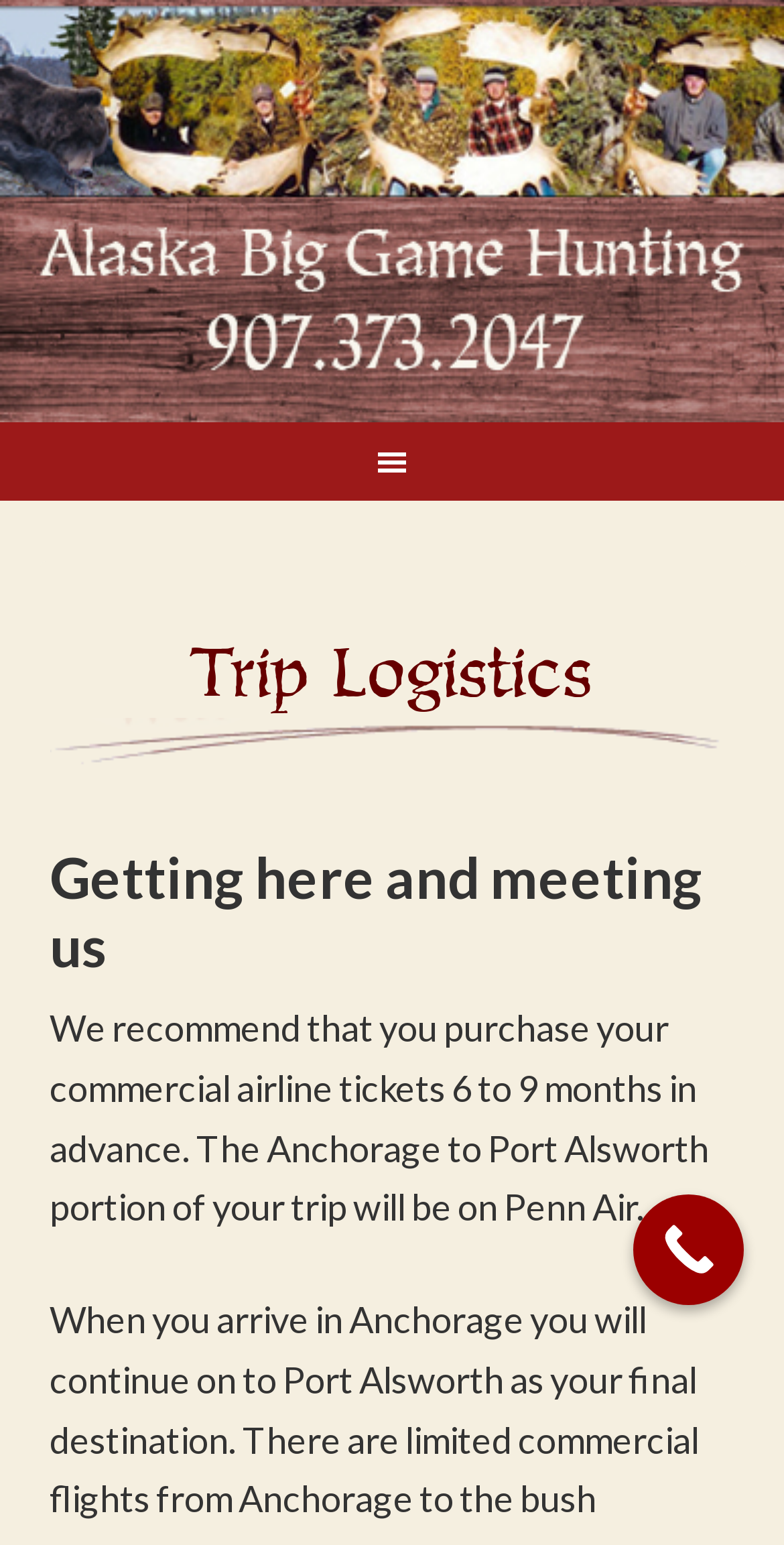Based on the image, please elaborate on the answer to the following question:
What is the main topic of the webpage?

The main topic of the webpage is Trip Logistics, as indicated by the header 'Trip Logistics' and the subheading 'Getting here and meeting us', which suggests that the webpage is providing information about the logistics of a trip.